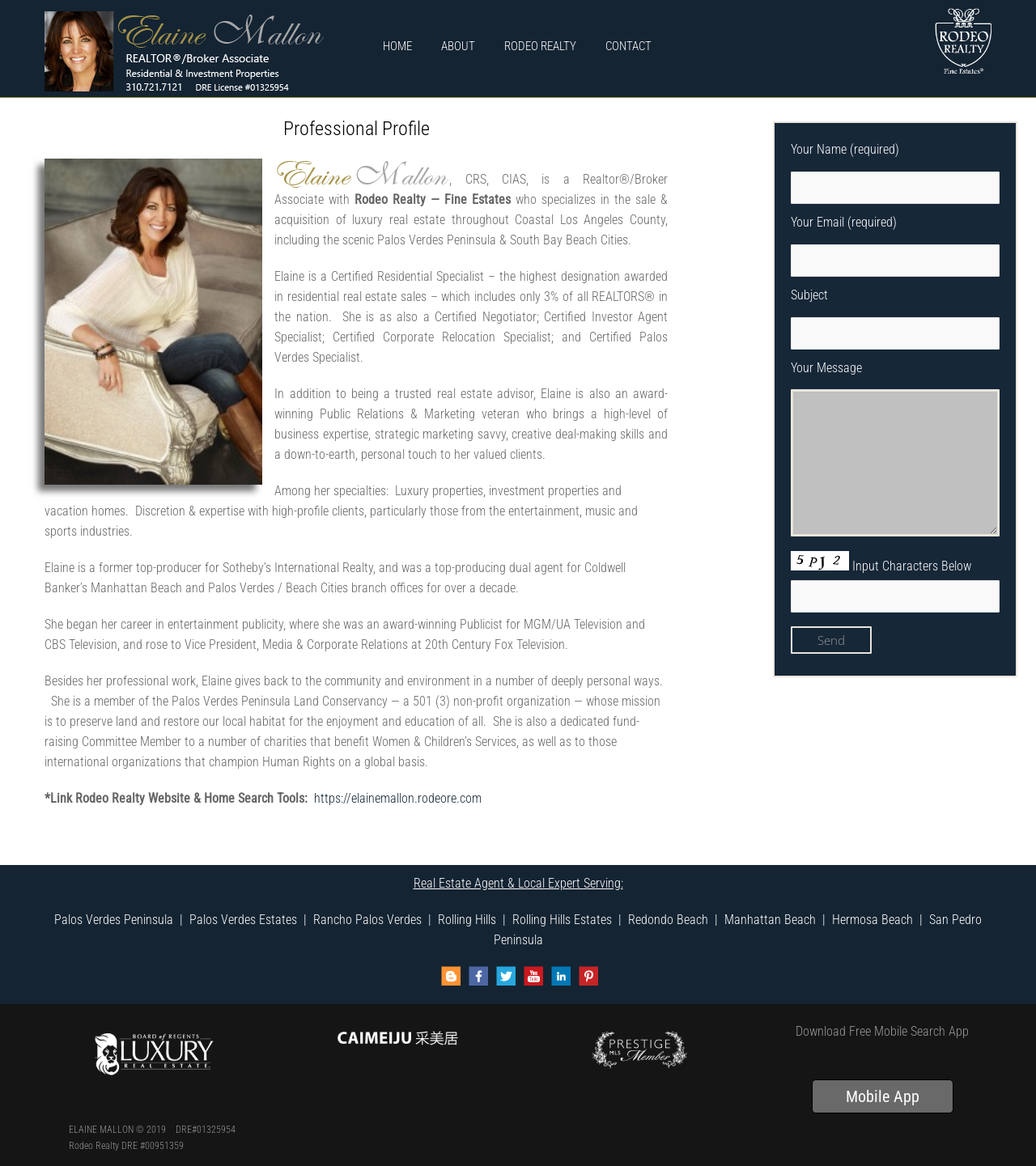Provide a short answer using a single word or phrase for the following question: 
What areas does Elaine Mallon serve as a real estate agent?

Palos Verdes Peninsula and surrounding areas